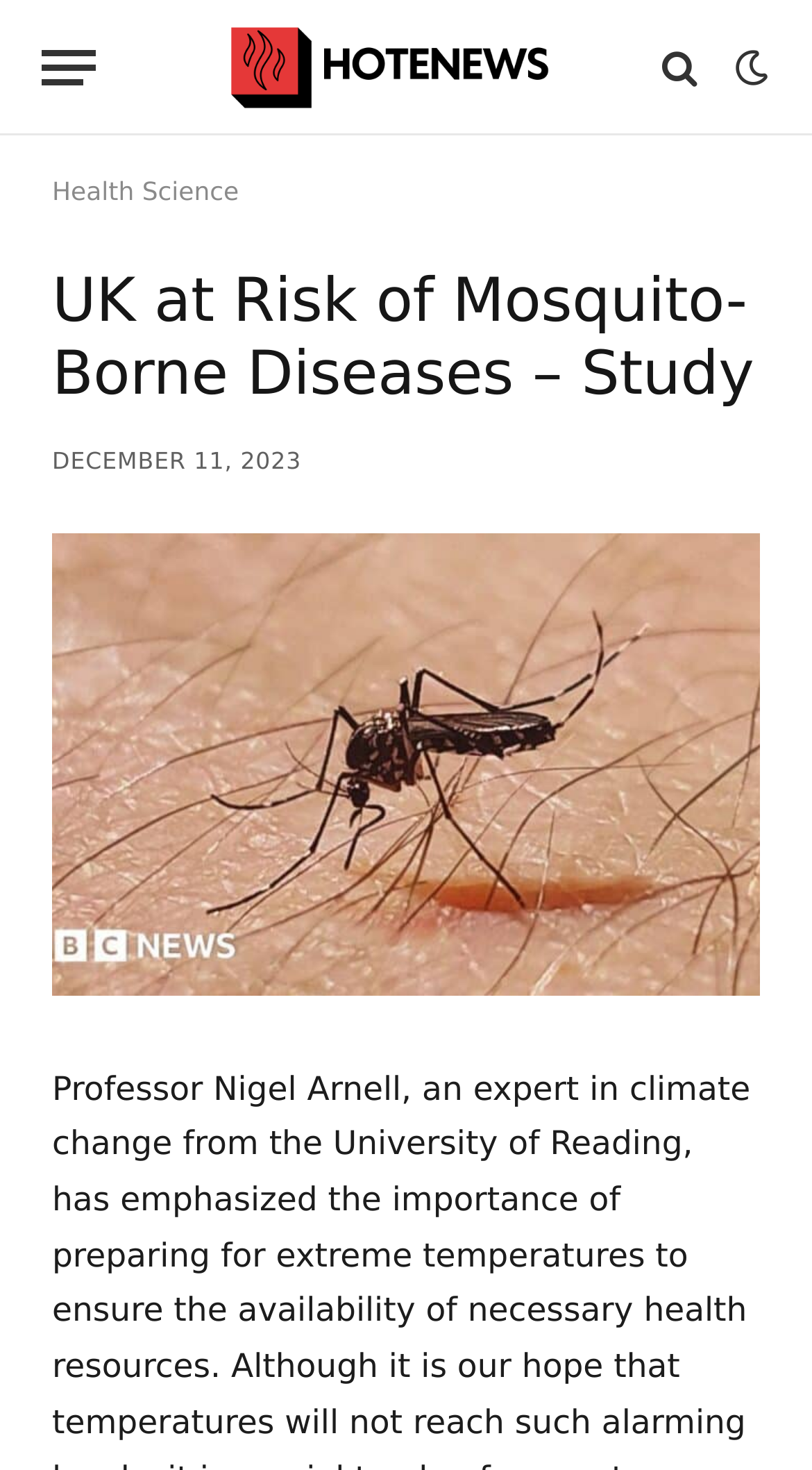Based on the image, please respond to the question with as much detail as possible:
What is the date of the article?

I located a time element with a StaticText child containing the date 'DECEMBER 11, 2023', which suggests that this is the date the article was published.